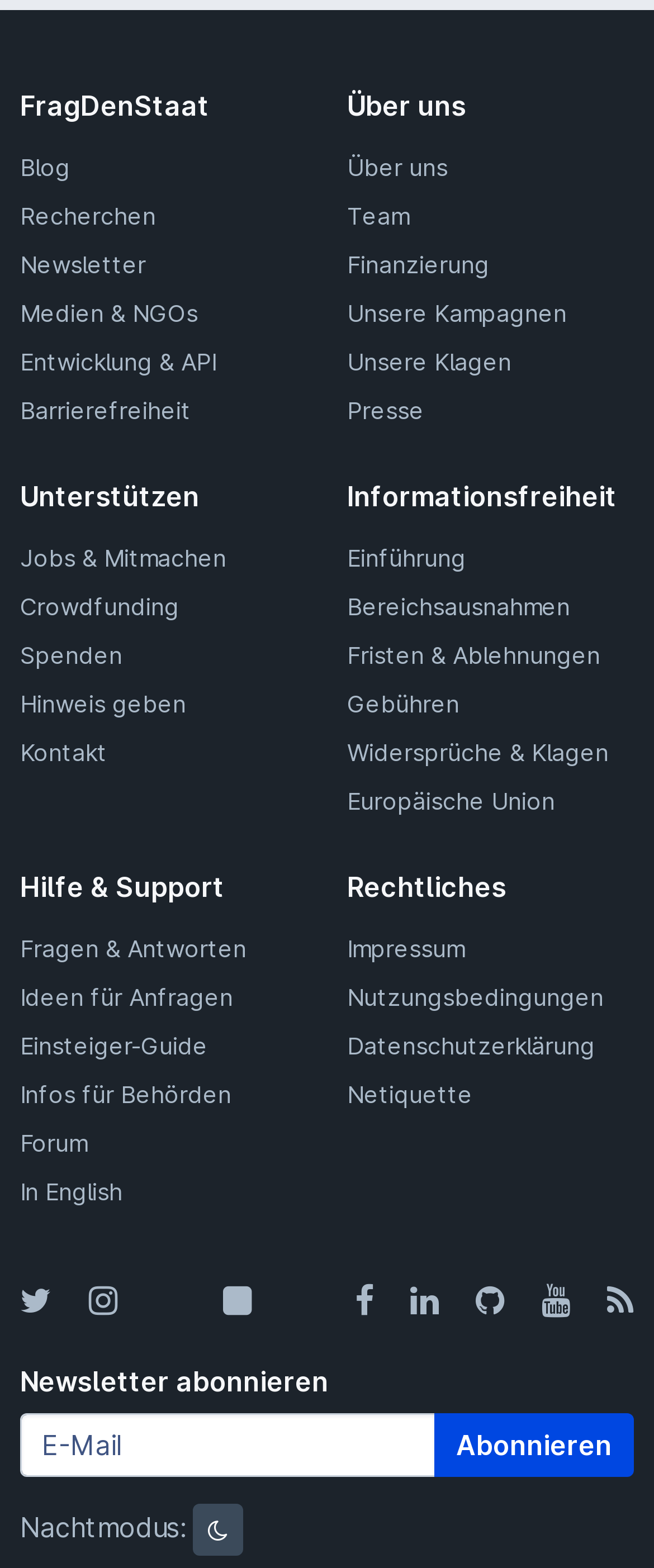Can you give a comprehensive explanation to the question given the content of the image?
What is the purpose of the textbox at the bottom of the webpage?

I looked at the bottom of the webpage and found a textbox with a label 'E-Mail' and a button 'Abonnieren'. This suggests that the purpose of the textbox is to enter an email address to subscribe to a newsletter.